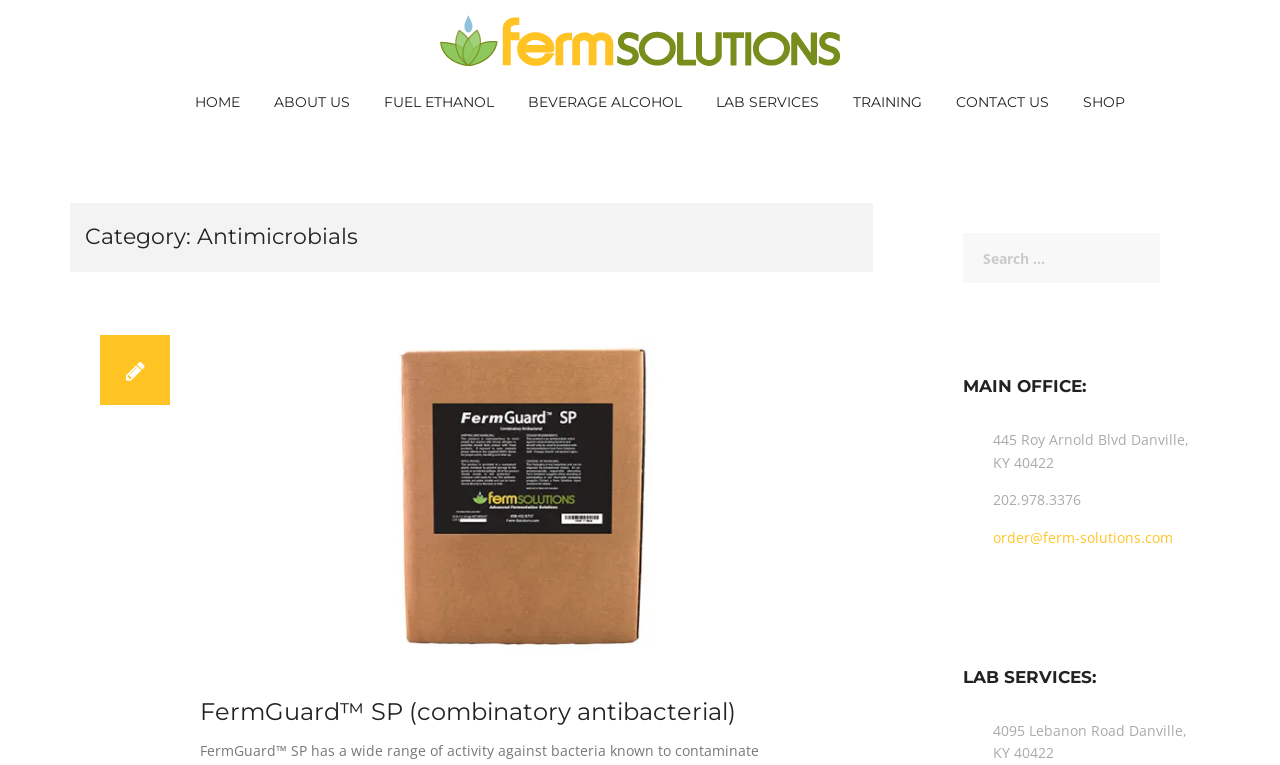Bounding box coordinates must be specified in the format (top-left x, top-left y, bottom-right x, bottom-right y). All values should be floating point numbers between 0 and 1. What are the bounding box coordinates of the UI element described as: title="Ferm-Solutions"

[0.344, 0.038, 0.656, 0.063]